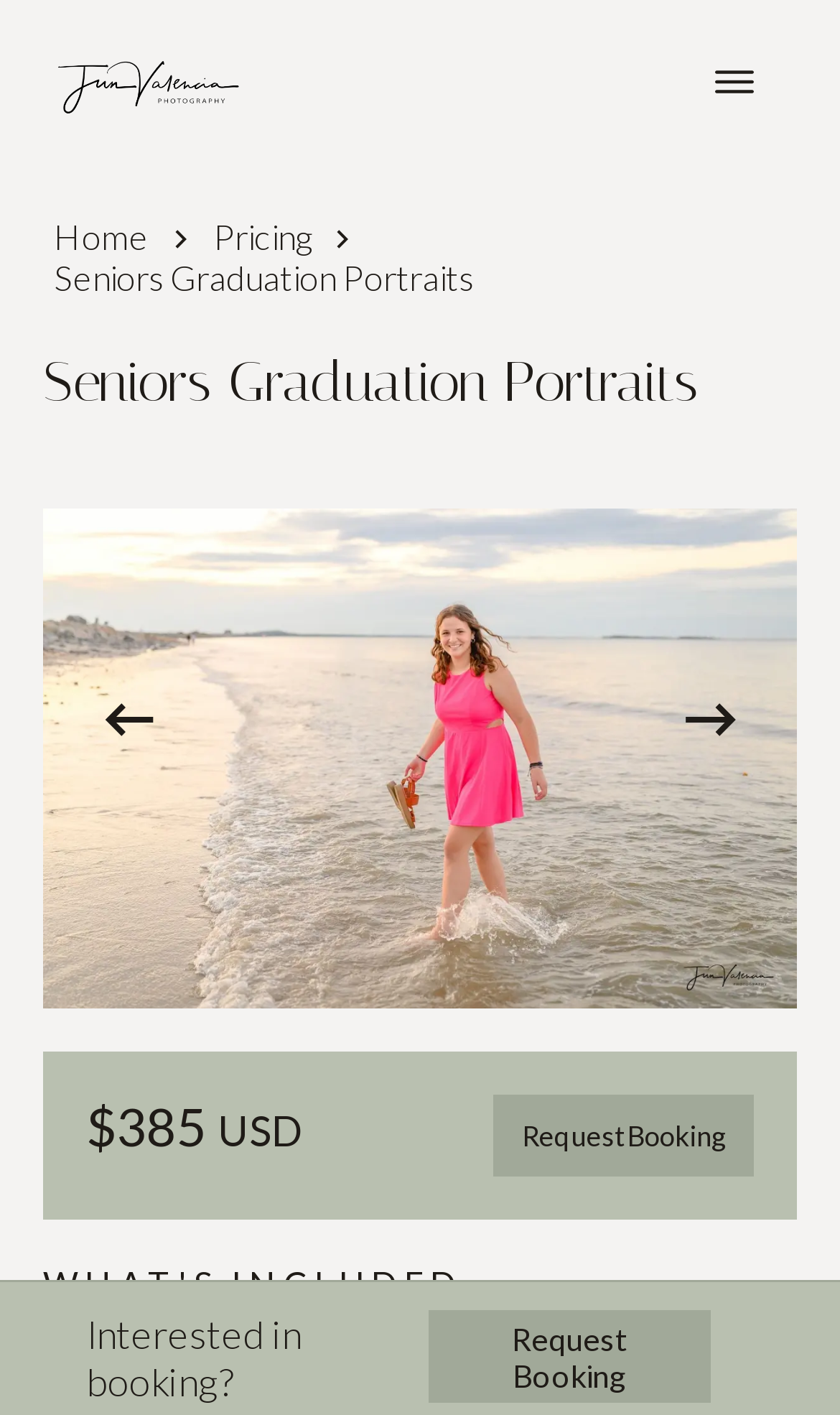Produce an extensive caption that describes everything on the webpage.

This webpage is about Seniors Graduation Portraits by Jun Valencia, a wedding photographer based in Plymouth, MA, USA. At the top left corner, there is a logo of the photographer, accompanied by a navigation menu with links to "ABOUT", "PORTFOLIO", "PHOTOBOOTH", "BLOGS", "GET IN TOUCH", and "BOOK NOW". Below the logo, there are two rows of links and images, with the top row containing links to "Home" and "Pricing", and the bottom row featuring a title "Seniors Graduation Portraits".

On the left side of the page, there are two buttons with icons, one at the top and one at the bottom. The top button is positioned near the navigation menu, while the bottom button is located near the bottom of the page. On the right side of the page, there is another button with an icon, positioned near the bottom of the page.

The main content of the page is a large image that takes up most of the screen, with a carousel effect. Below the image, there is a section with pricing information, featuring a dollar sign, a numerical value of 385, and the currency "USD". Next to the pricing information, there is a "Request Booking" button.

At the very bottom of the page, there are two sections of text. The first section mentions "20 Photos", and the second section is a call-to-action, asking if the user is interested in booking, with another "Request Booking" button.